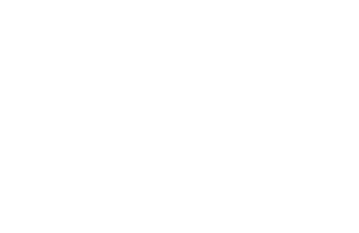Provide your answer in a single word or phrase: 
In which industries are the precision components typically used?

Electronics and automotive